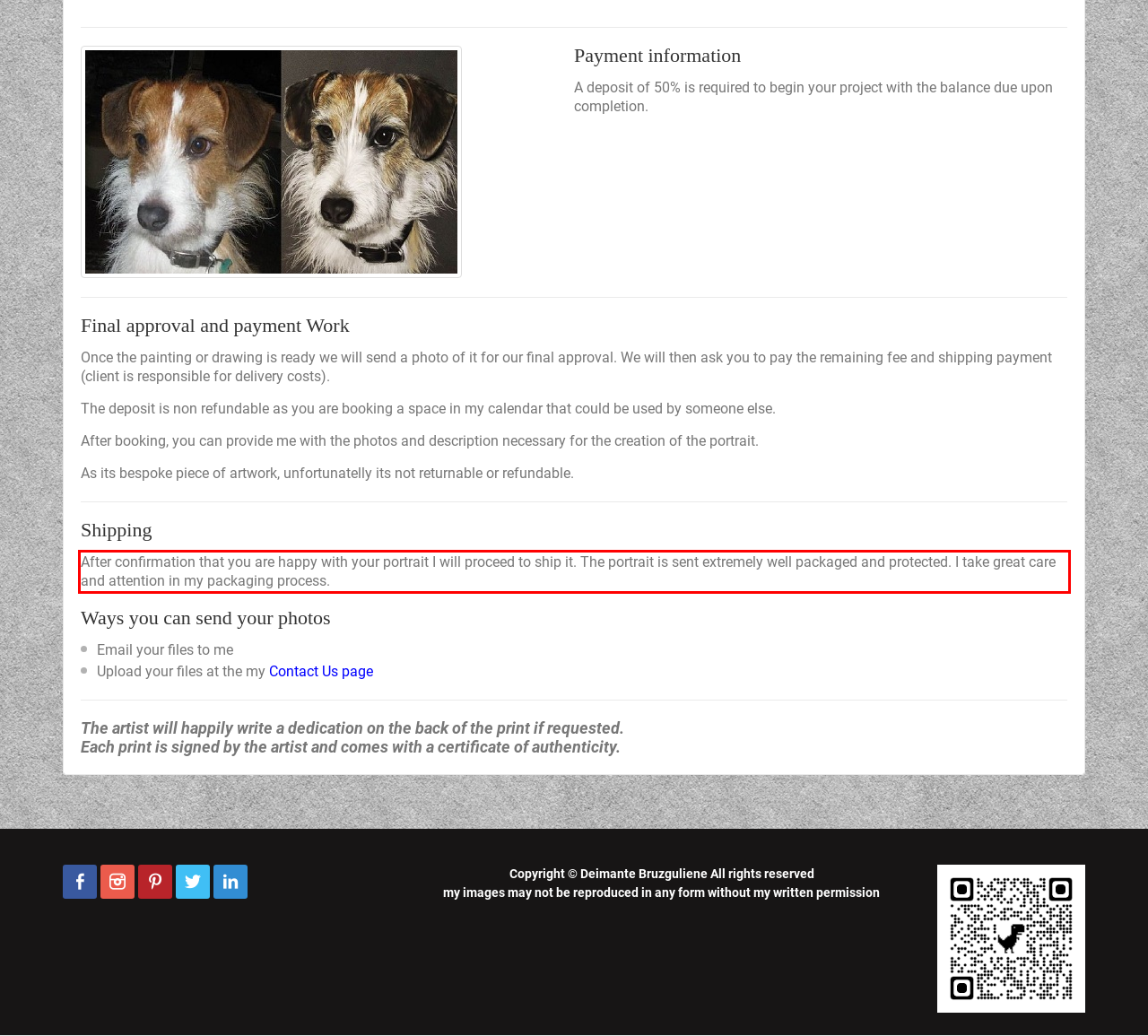You are given a webpage screenshot with a red bounding box around a UI element. Extract and generate the text inside this red bounding box.

After confirmation that you are happy with your portrait I will proceed to ship it. The portrait is sent extremely well packaged and protected. I take great care and attention in my packaging process.